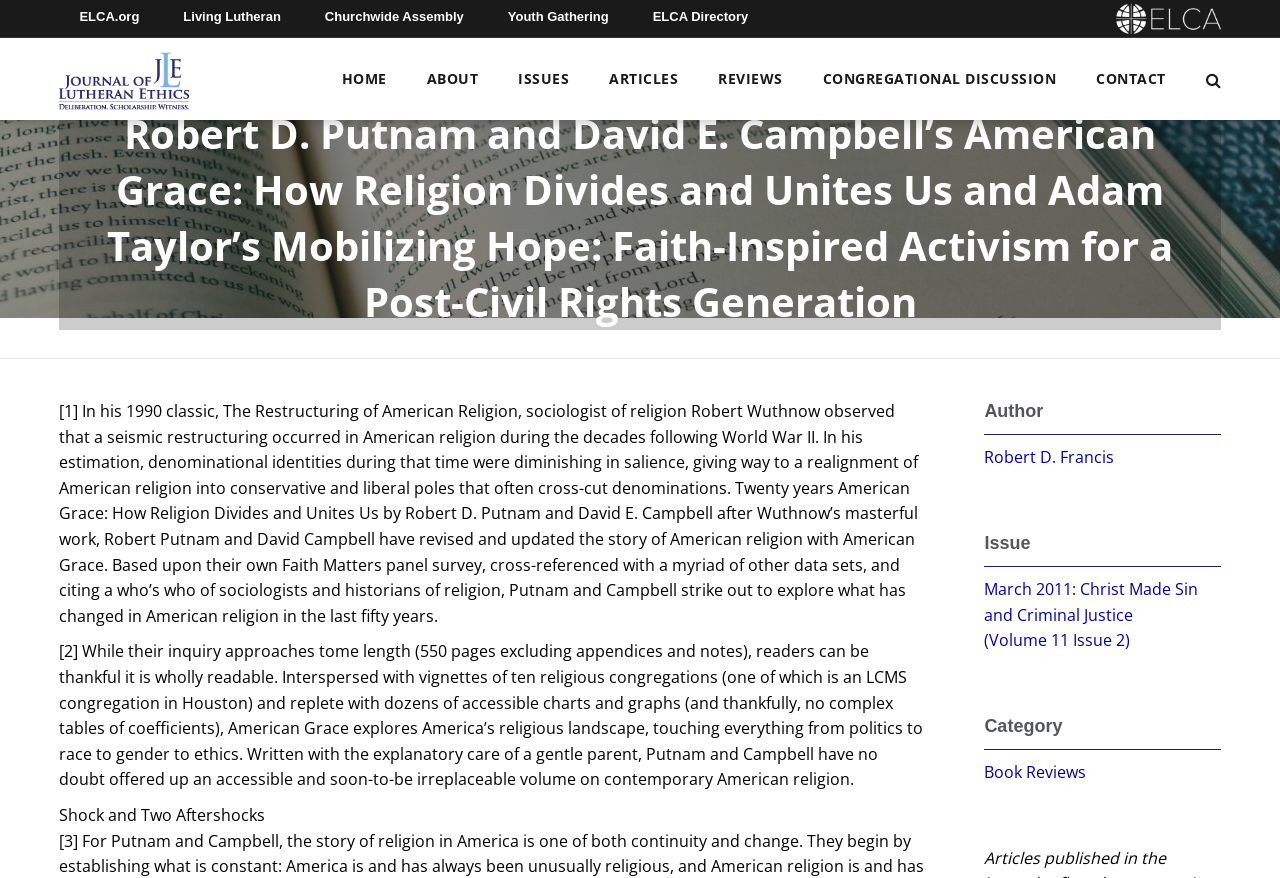Please specify the bounding box coordinates of the clickable region necessary for completing the following instruction: "View the article by clicking the link 'Robert D. Putnam and David E. Campbell’s American Grace: How Religion Divides and Unites Us and Adam Taylor’s Mobilizing Hope: Faith-Inspired Activism for a Post-Civil Rights Generation'". The coordinates must consist of four float numbers between 0 and 1, i.e., [left, top, right, bottom].

[0.046, 0.121, 0.954, 0.376]